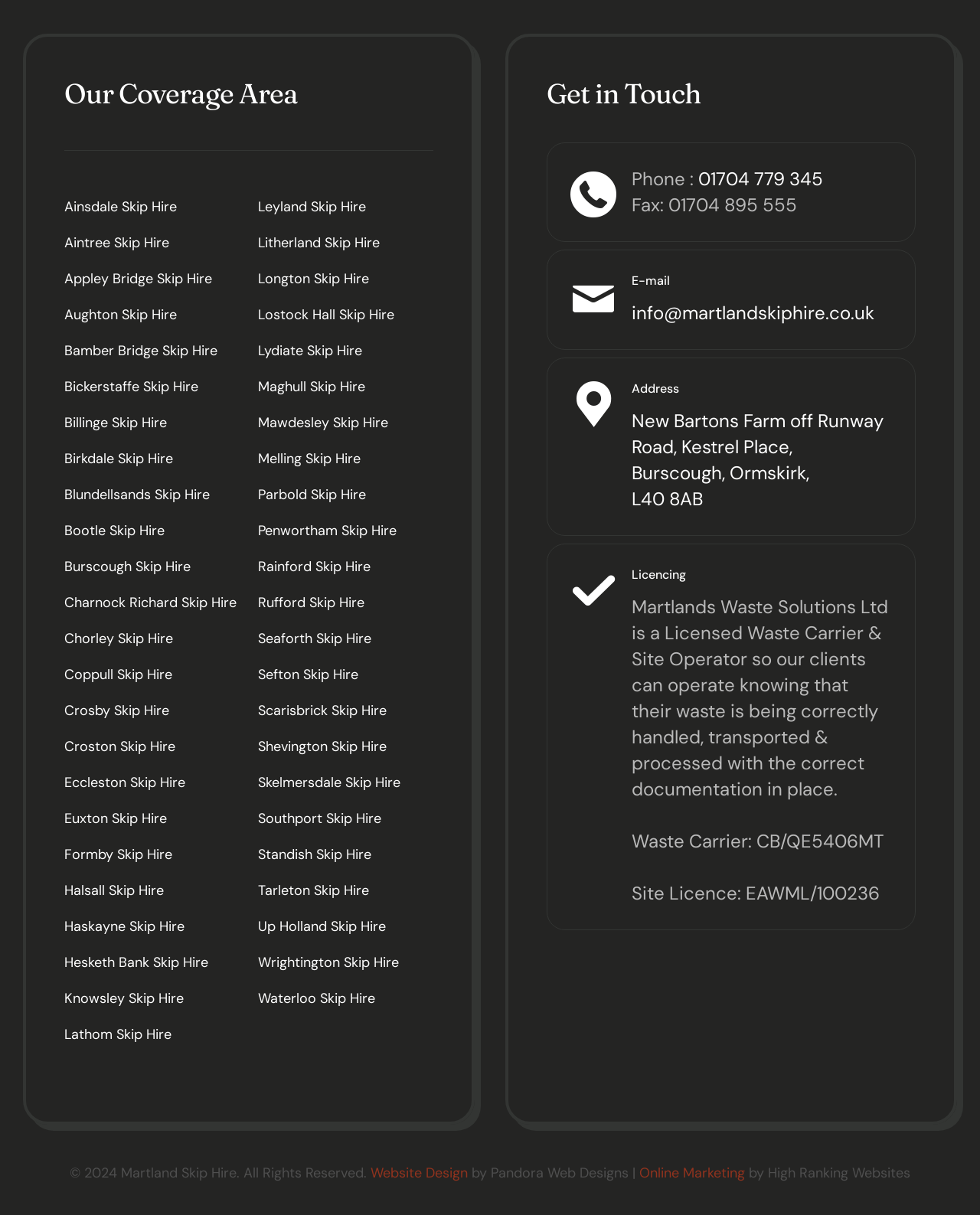What type of license does the company have?
Refer to the screenshot and respond with a concise word or phrase.

Waste Carrier & Site Operator